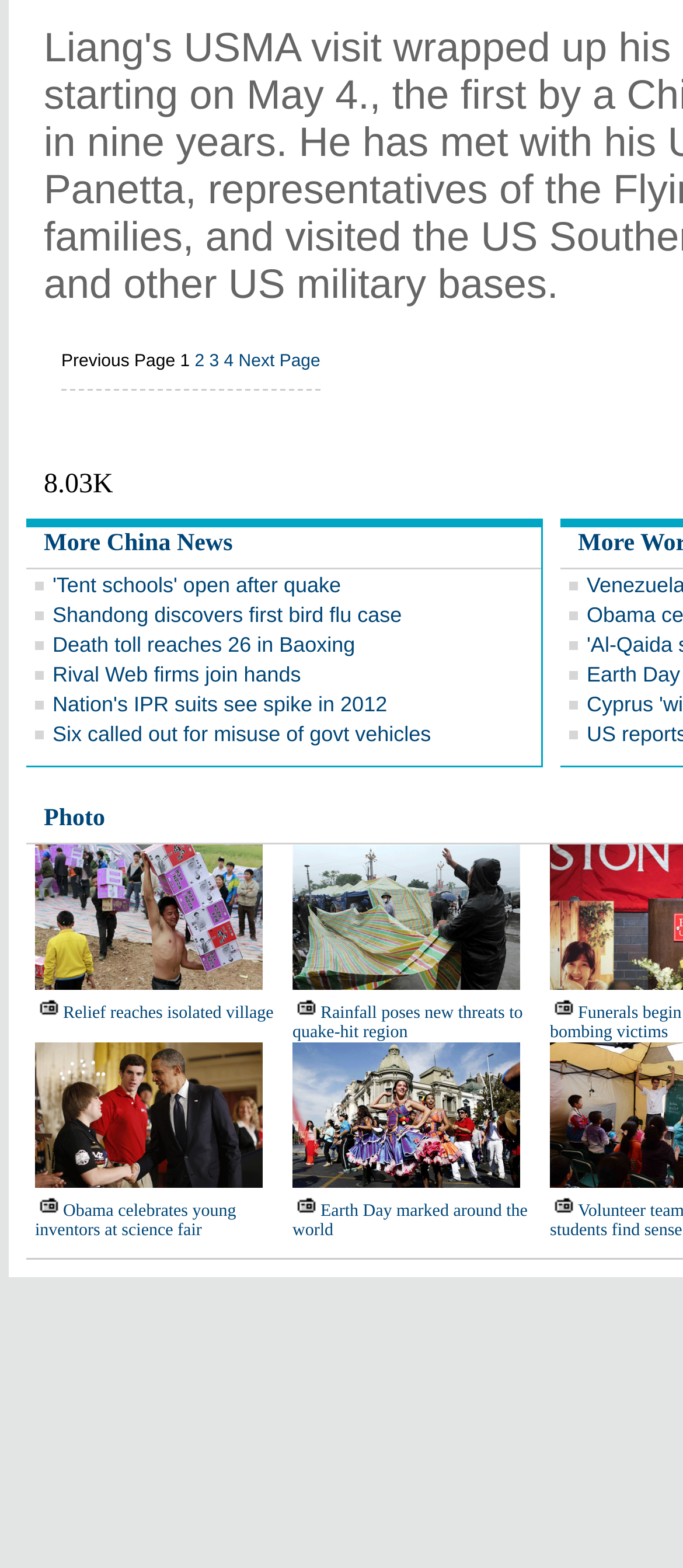Answer the question below using just one word or a short phrase: 
What is the text of the link next to the '8.03K' text?

More China News